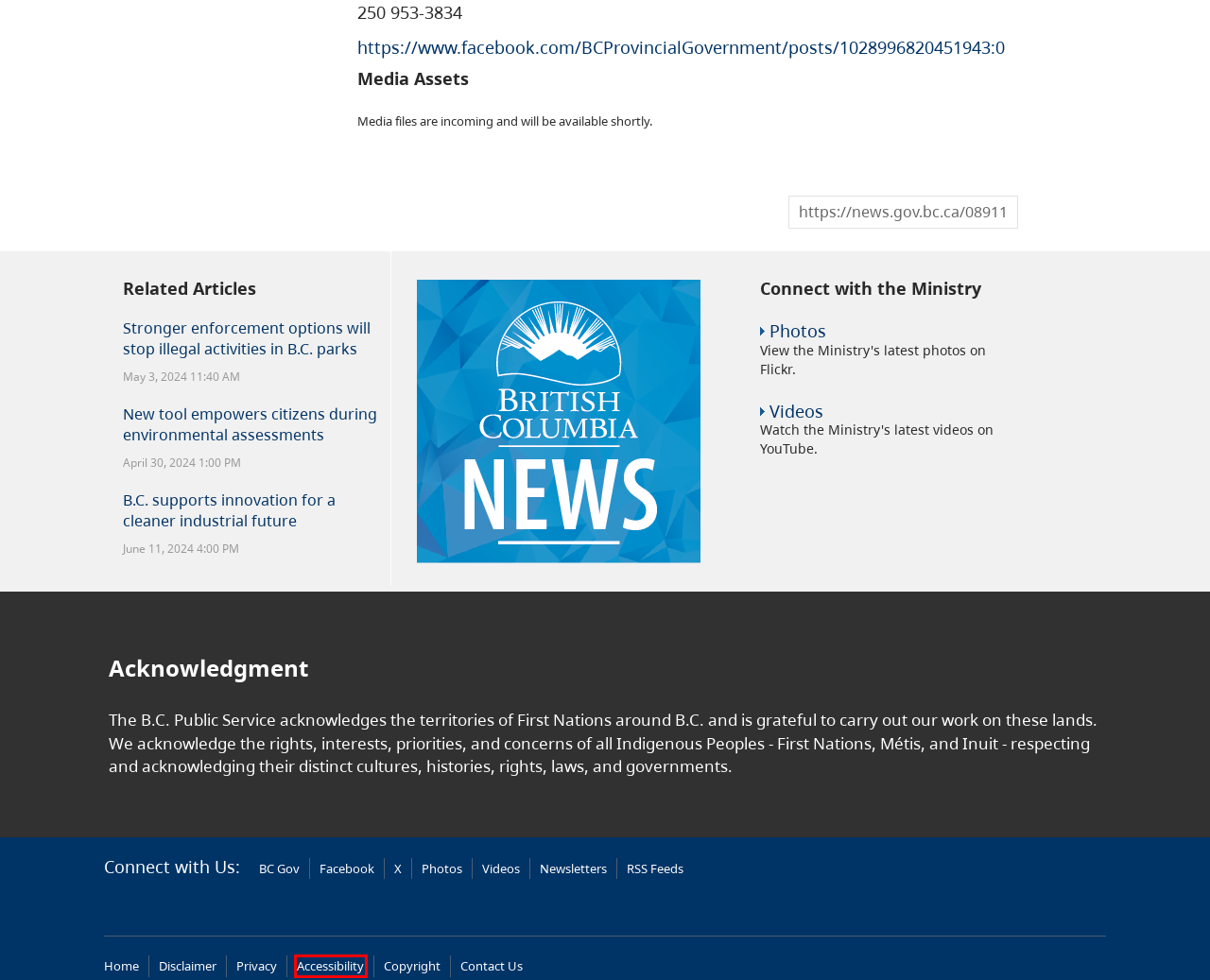You have a screenshot of a webpage where a red bounding box highlights a specific UI element. Identify the description that best matches the resulting webpage after the highlighted element is clicked. The choices are:
A. Stronger enforcement options will stop illegal activities in B.C. parks | BC Gov News
B. Copyright - Province of British Columbia
C. Accessible government - Province of British Columbia
D. B.C. supports innovation for a cleaner industrial future | BC Gov News
E. Professional Reliance in the Natural Resources - Province of British Columbia
F. BC Gov News
G. Disclaimer - Province of British Columbia
H. New tool empowers citizens during environmental assessments | BC Gov News

C